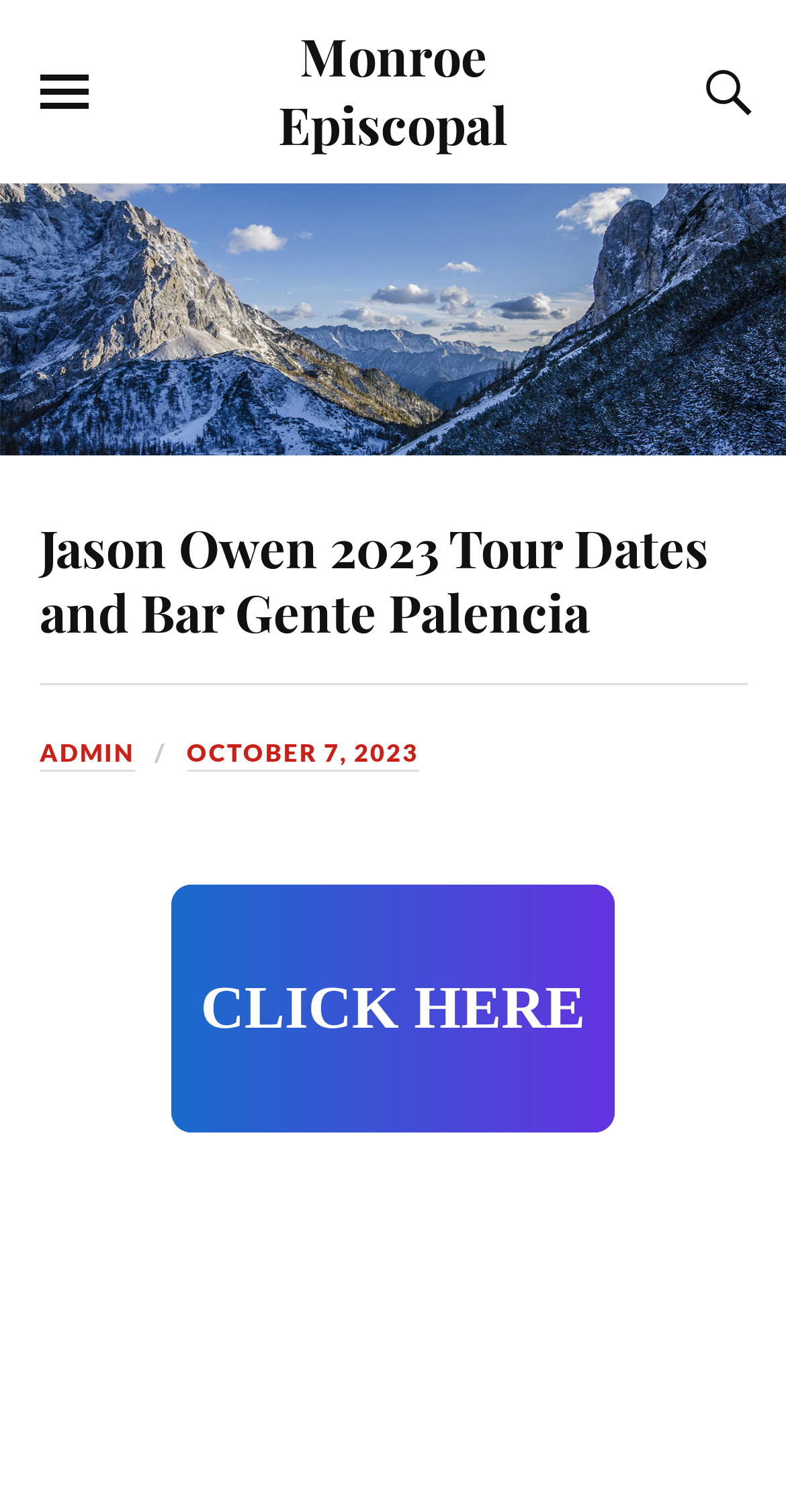What is the name of the event on October 7, 2023? Please answer the question using a single word or phrase based on the image.

Not specified